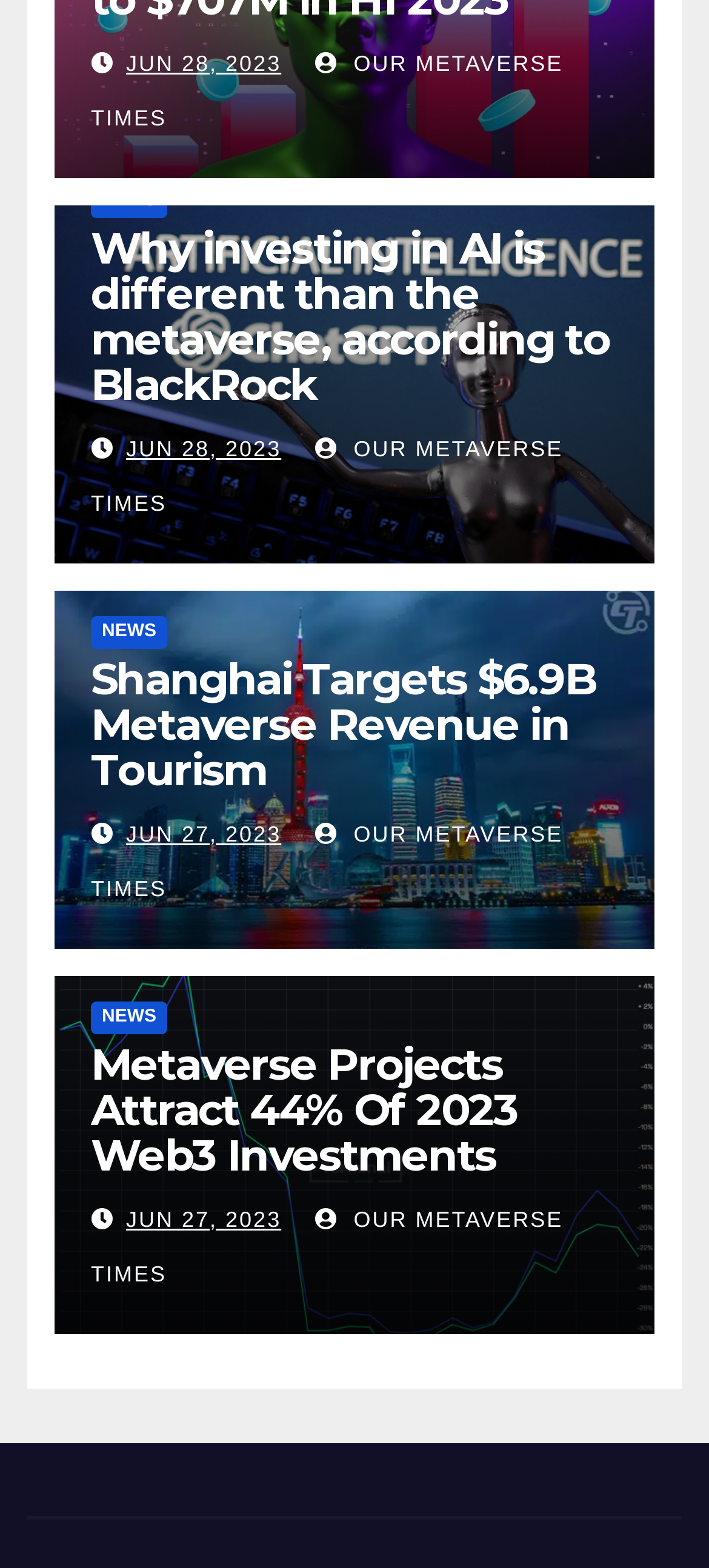Please specify the bounding box coordinates of the clickable region to carry out the following instruction: "explore metaverse projects attracting Web3 investments". The coordinates should be four float numbers between 0 and 1, in the format [left, top, right, bottom].

[0.128, 0.664, 0.872, 0.751]